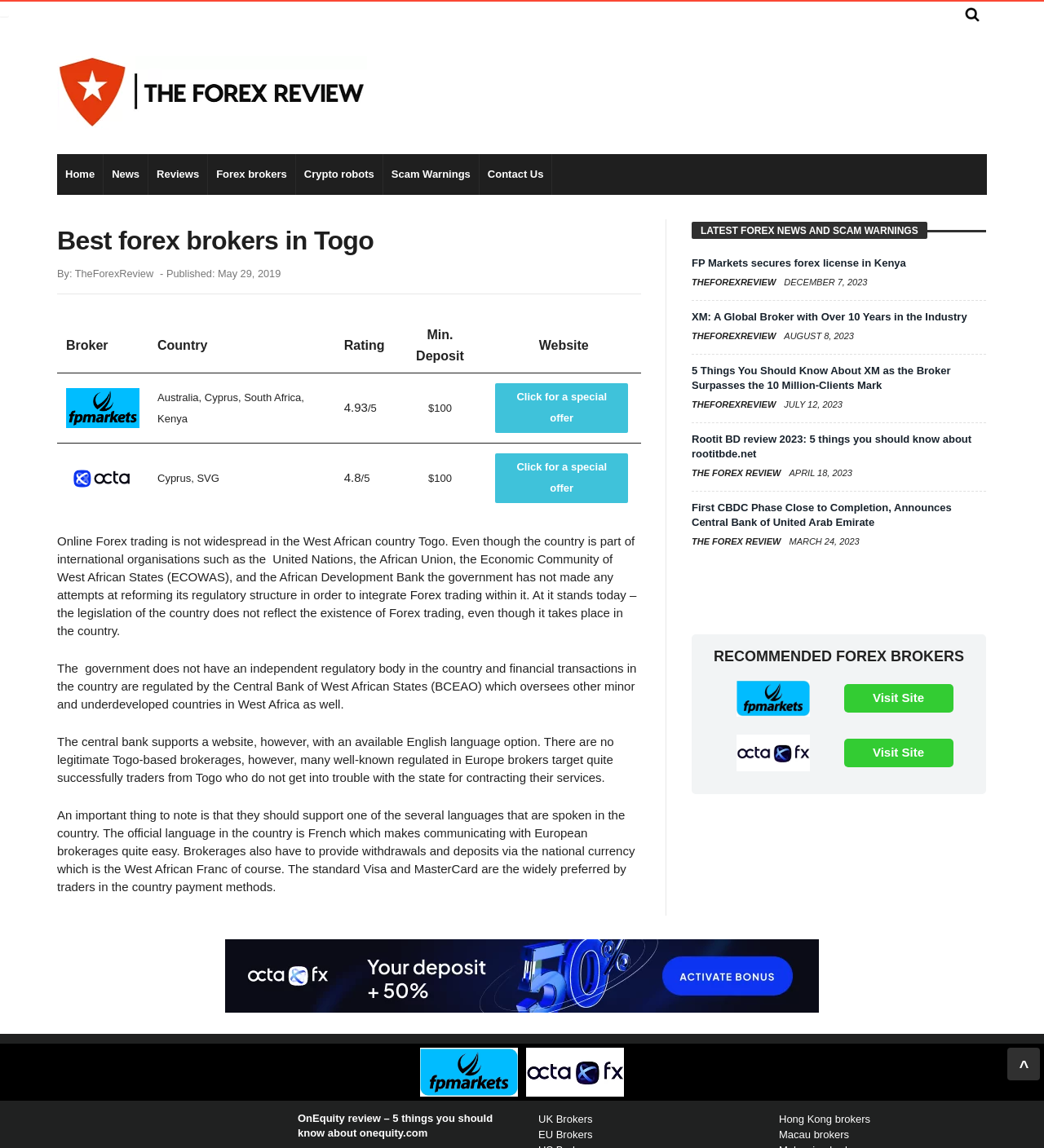Could you locate the bounding box coordinates for the section that should be clicked to accomplish this task: "Click on the 'Reviews' link".

[0.142, 0.134, 0.199, 0.17]